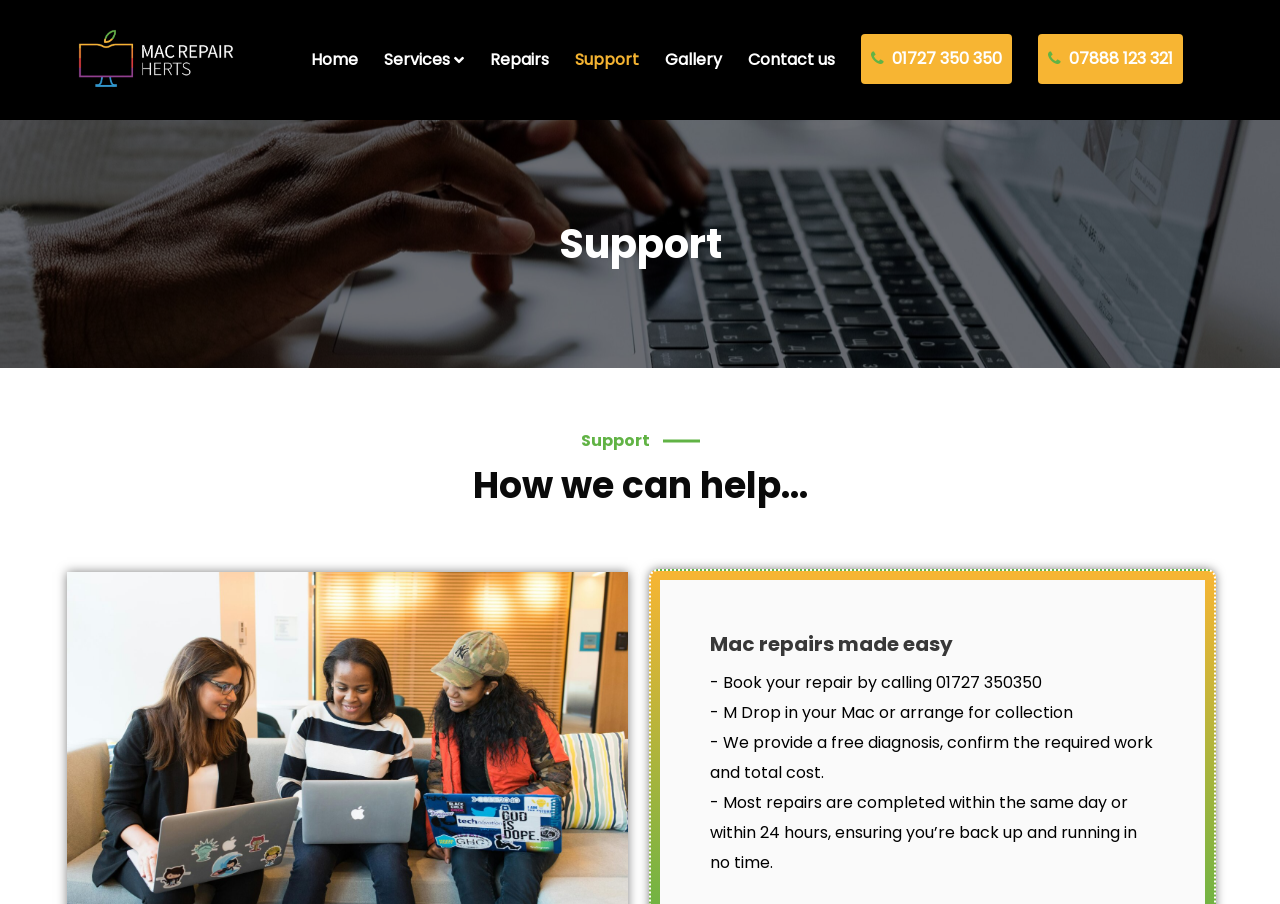Pinpoint the bounding box coordinates of the clickable area needed to execute the instruction: "Click on the 'Home' link". The coordinates should be specified as four float numbers between 0 and 1, i.e., [left, top, right, bottom].

[0.243, 0.021, 0.279, 0.112]